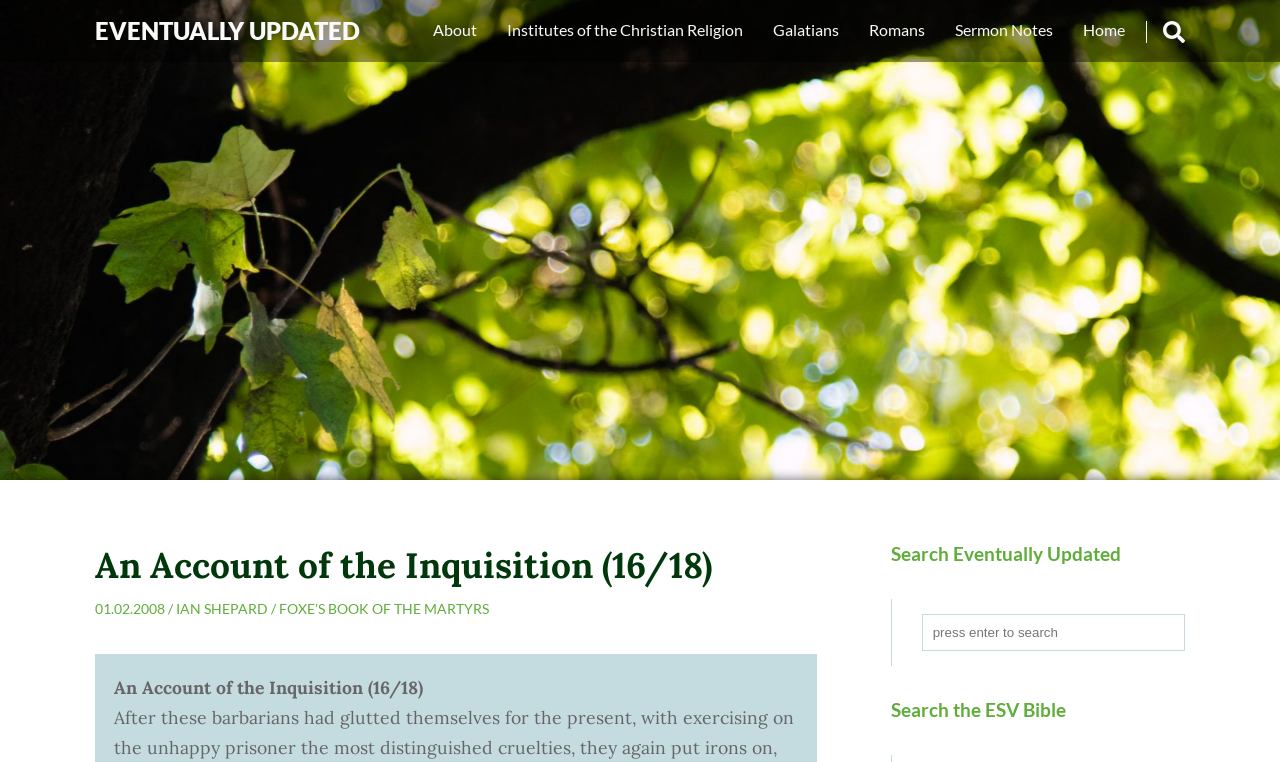Please determine the bounding box coordinates, formatted as (top-left x, top-left y, bottom-right x, bottom-right y), with all values as floating point numbers between 0 and 1. Identify the bounding box of the region described as: Institutes of the Christian Religion

[0.384, 0.0, 0.592, 0.079]